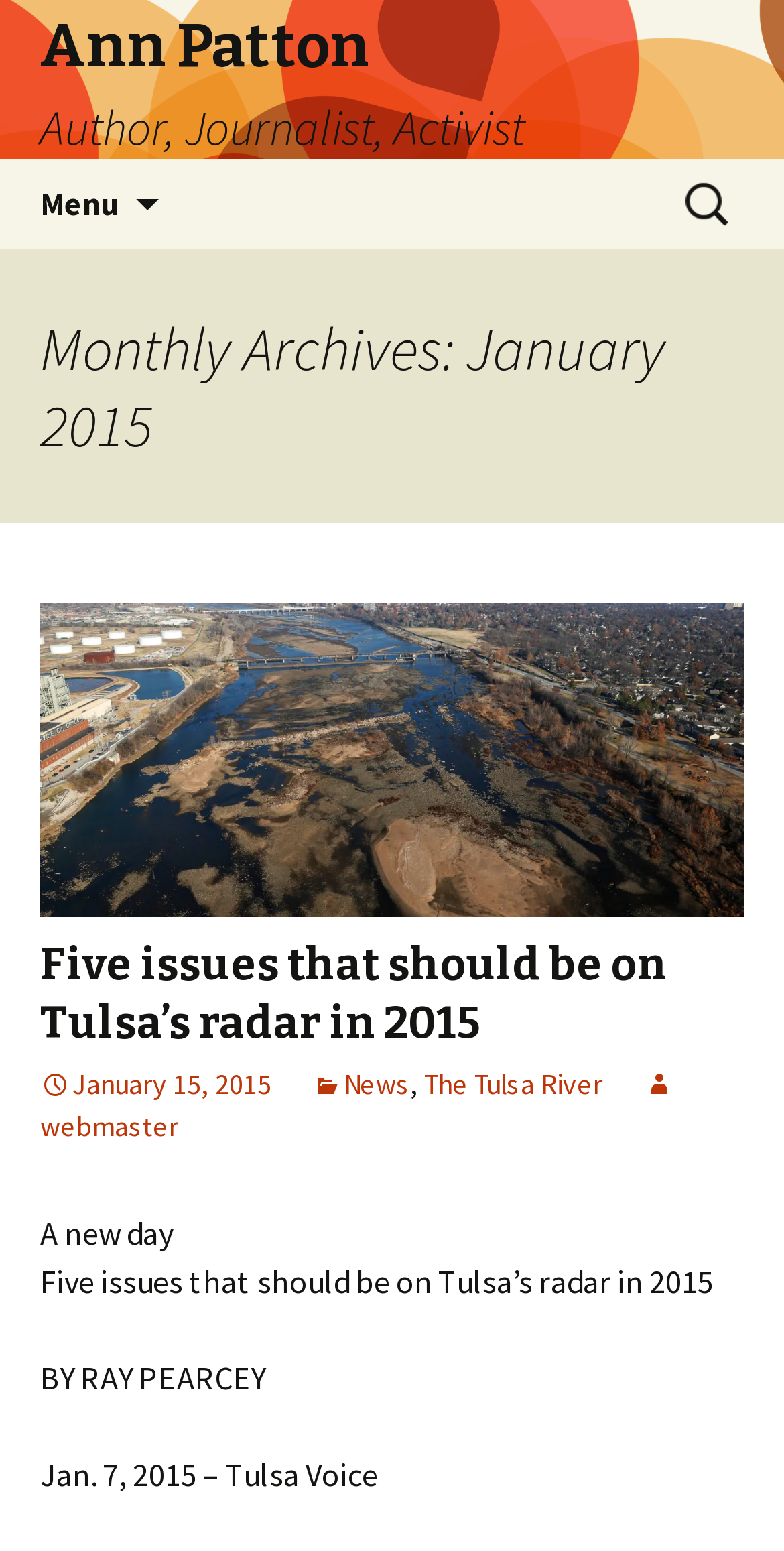Please provide the bounding box coordinate of the region that matches the element description: staying patient. Coordinates should be in the format (top-left x, top-left y, bottom-right x, bottom-right y) and all values should be between 0 and 1.

None